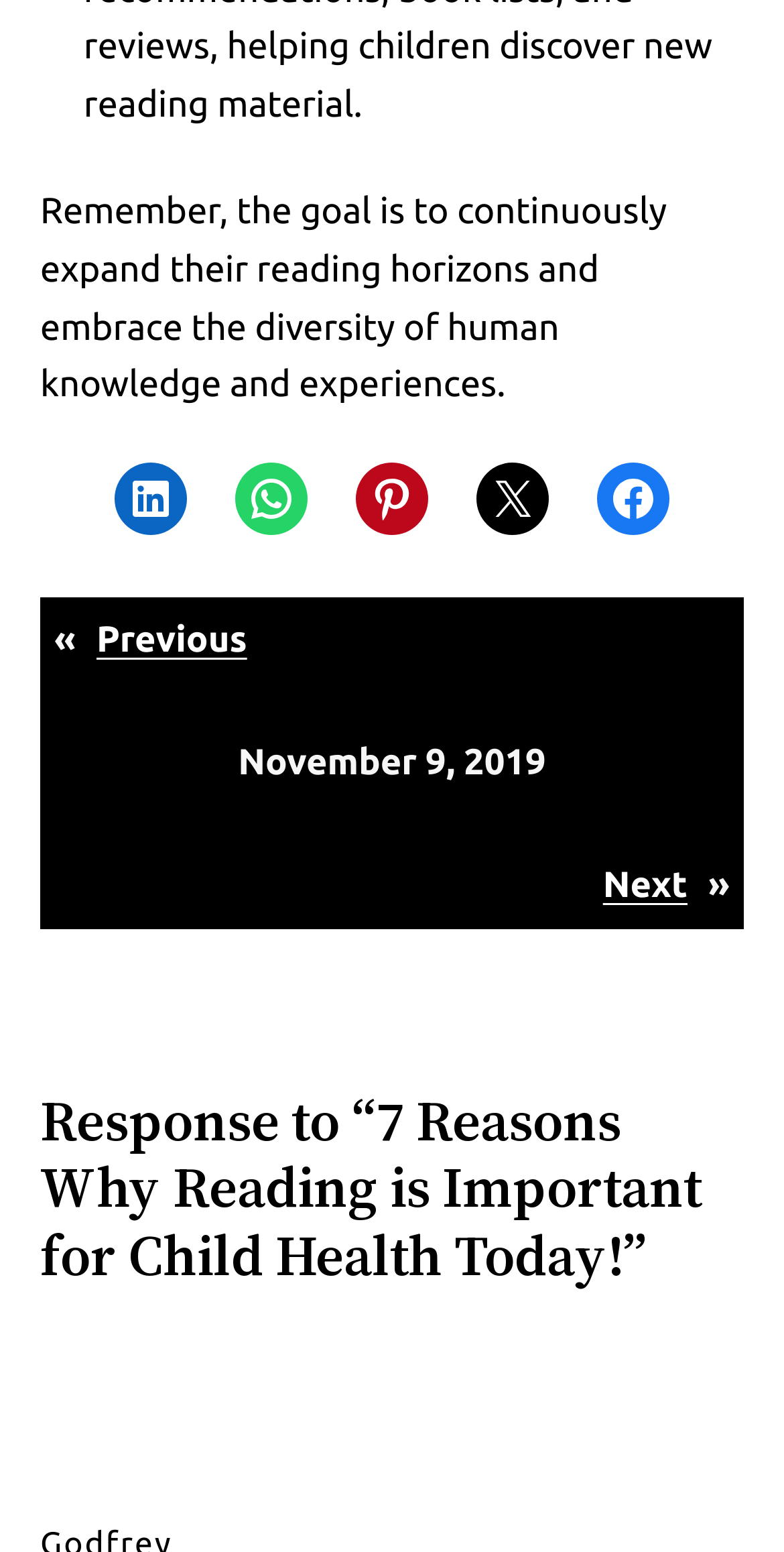When was this article published?
Provide a detailed and well-explained answer to the question.

The publication date of this article is November 9, 2019, as stated in the time element with the corresponding StaticText element.